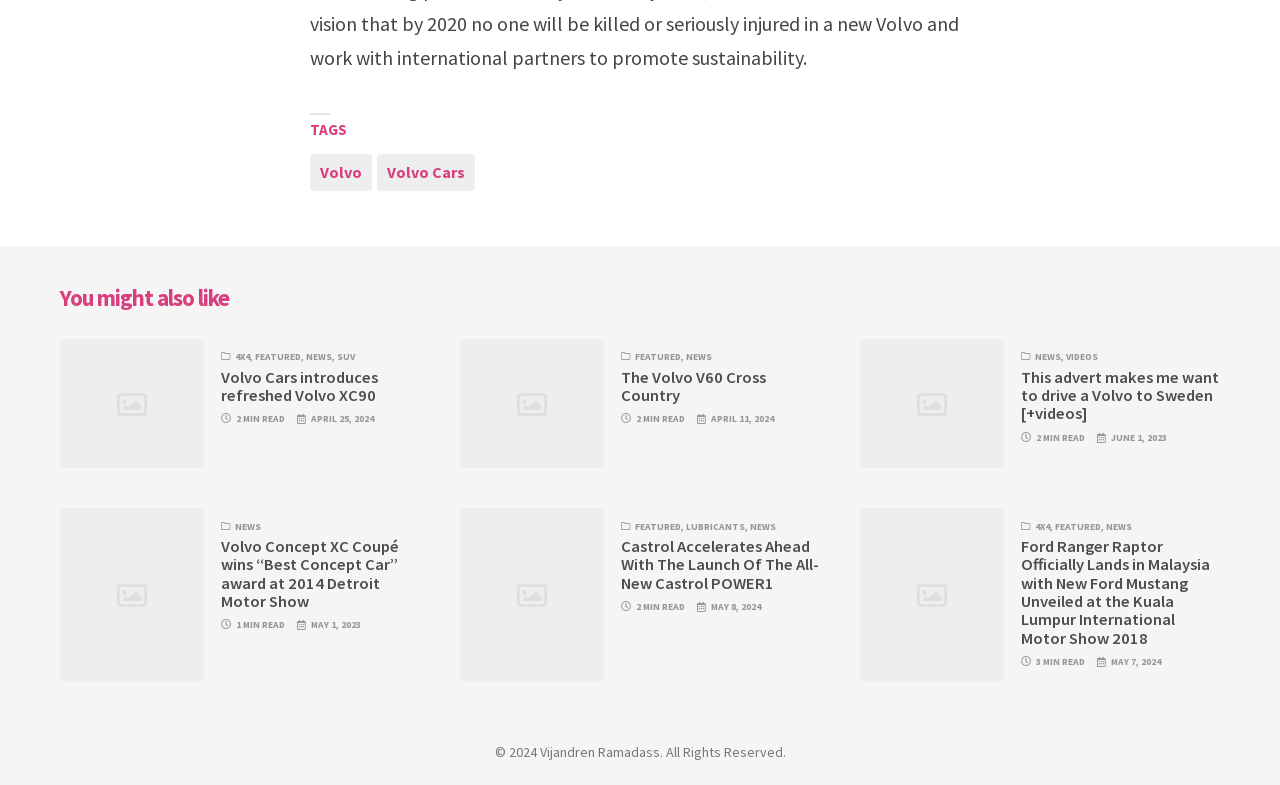Kindly determine the bounding box coordinates of the area that needs to be clicked to fulfill this instruction: "Click on the 'Volvo' link".

[0.242, 0.196, 0.291, 0.244]